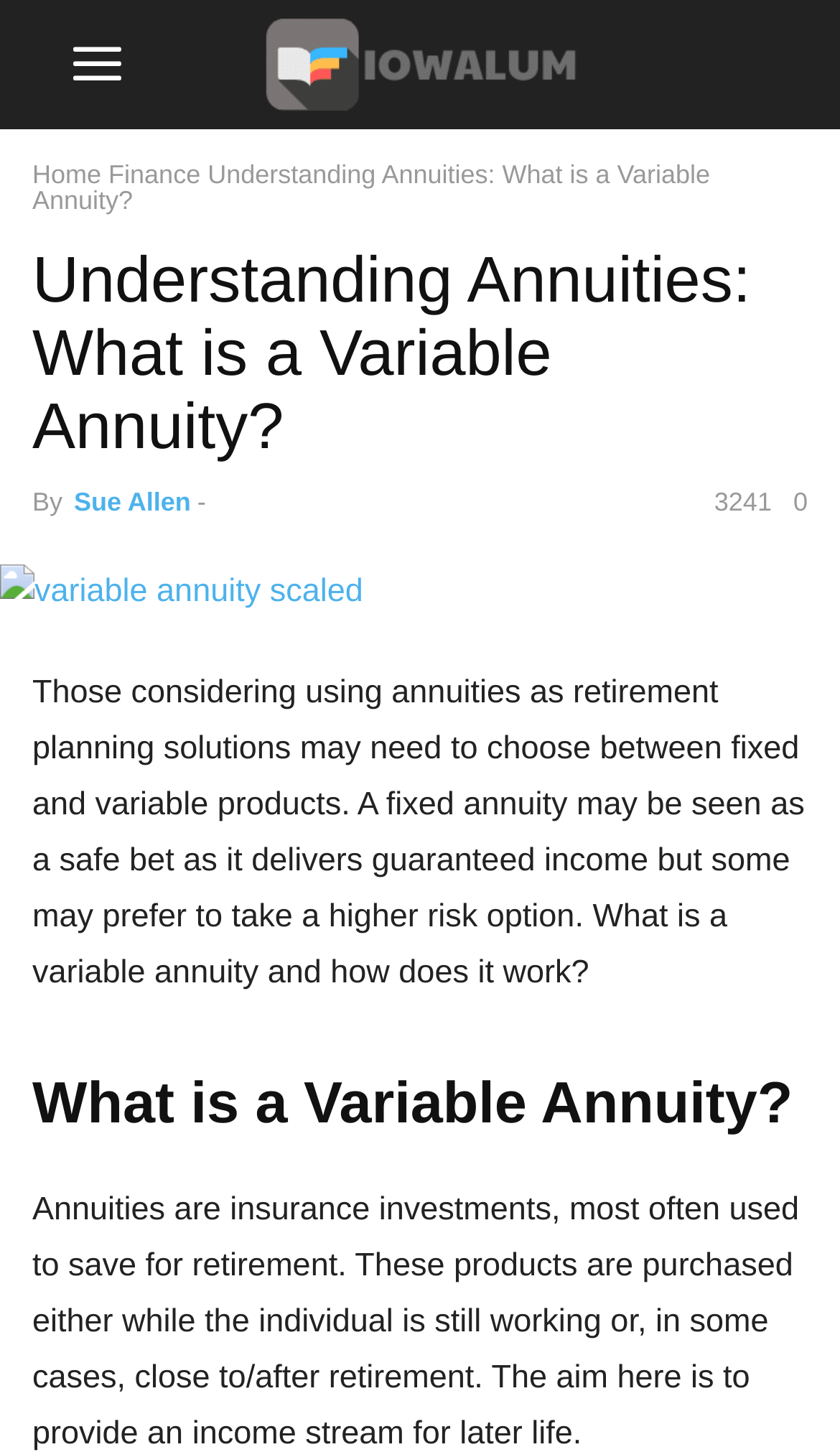Please find the bounding box coordinates in the format (top-left x, top-left y, bottom-right x, bottom-right y) for the given element description. Ensure the coordinates are floating point numbers between 0 and 1. Description: alt="variable annuity scaled" title="variable-annuity-scaled"

[0.0, 0.395, 0.432, 0.42]